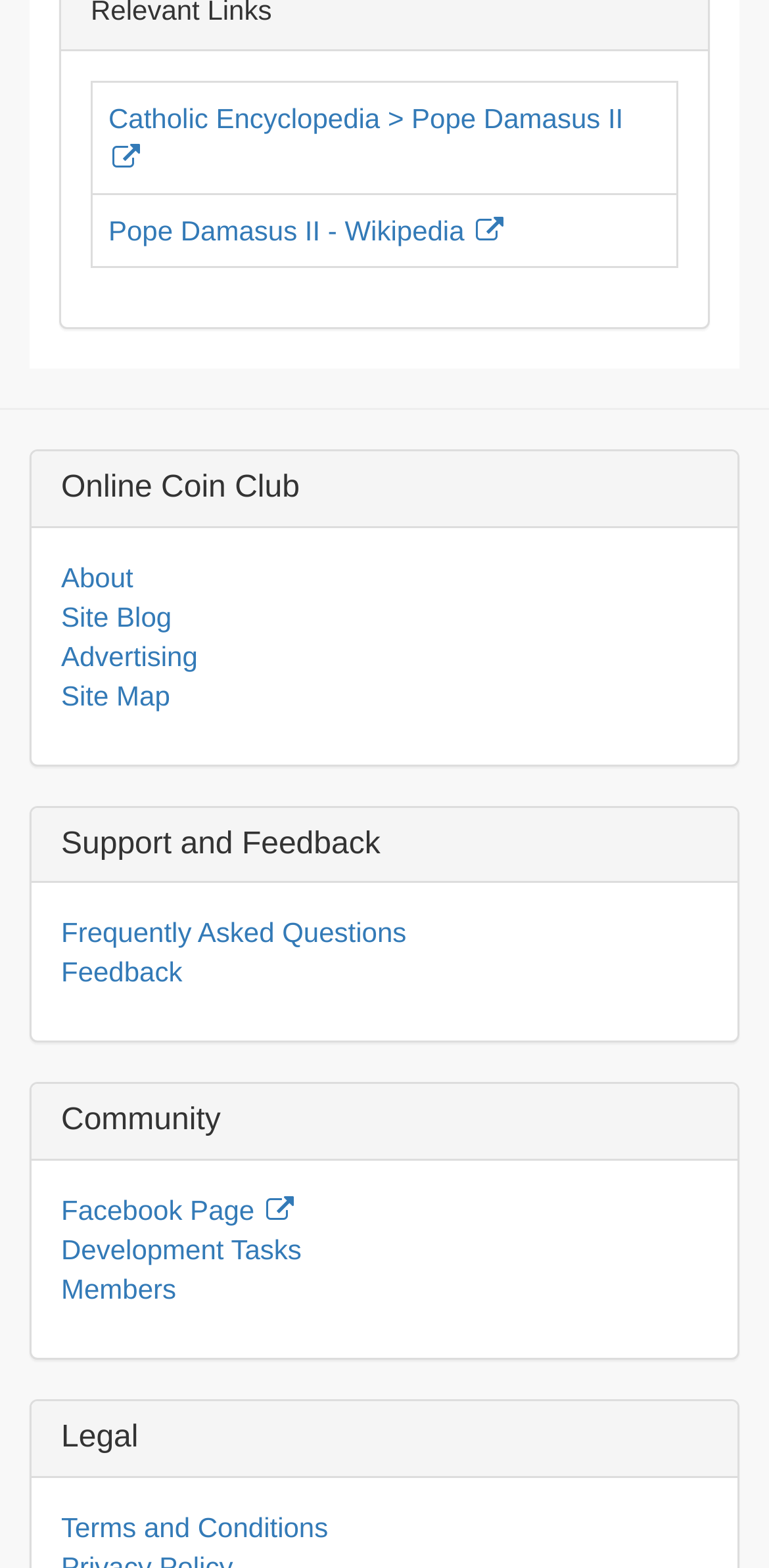Please provide the bounding box coordinates for the element that needs to be clicked to perform the instruction: "Read about Pope Damasus II on Wikipedia". The coordinates must consist of four float numbers between 0 and 1, formatted as [left, top, right, bottom].

[0.141, 0.137, 0.66, 0.157]